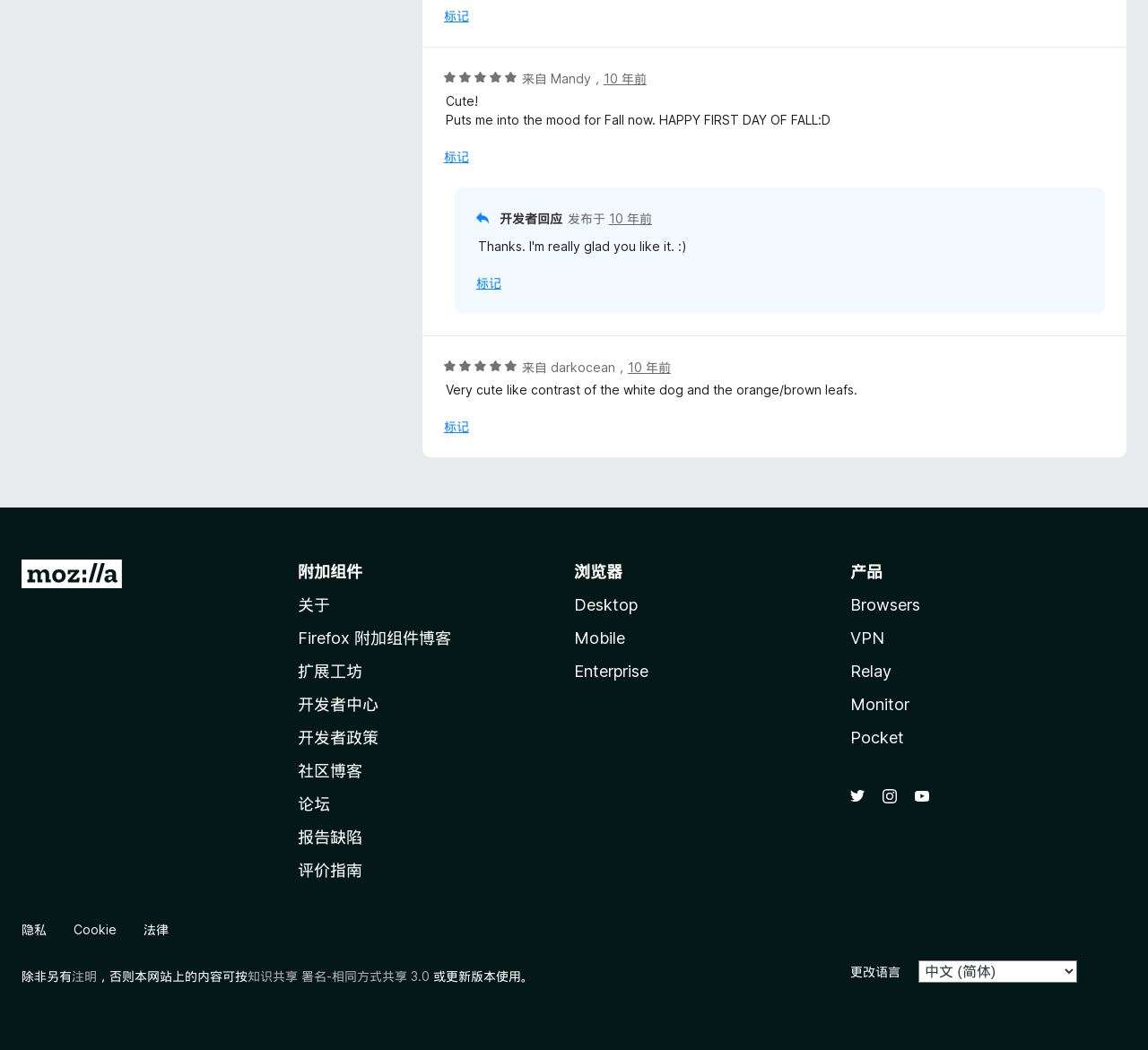Specify the bounding box coordinates of the element's area that should be clicked to execute the given instruction: "Click the button to mark". The coordinates should be four float numbers between 0 and 1, i.e., [left, top, right, bottom].

[0.387, 0.006, 0.408, 0.024]